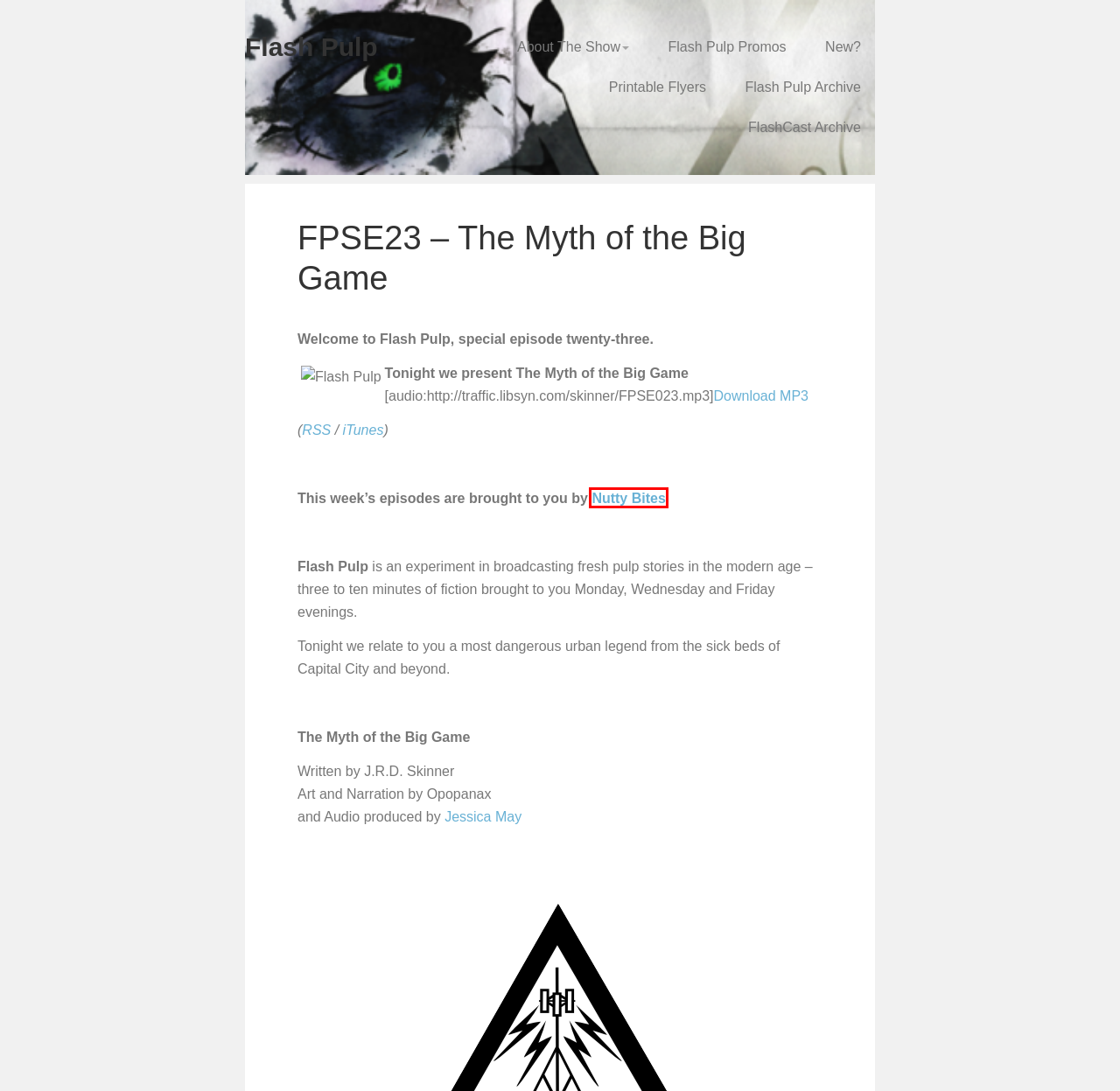Review the screenshot of a webpage containing a red bounding box around an element. Select the description that best matches the new webpage after clicking the highlighted element. The options are:
A. The Skinner Co. Network
B. FlashCast Archive – Flash Pulp
C. Flash Pulp Promos – Flash Pulp
D. Printable Flyers – Flash Pulp
E. NIMLAS Studios - Nutty Bites
F. New? – Flash Pulp
G. Flash Pulp Archive – Flash Pulp
H. About The Show – Flash Pulp

E